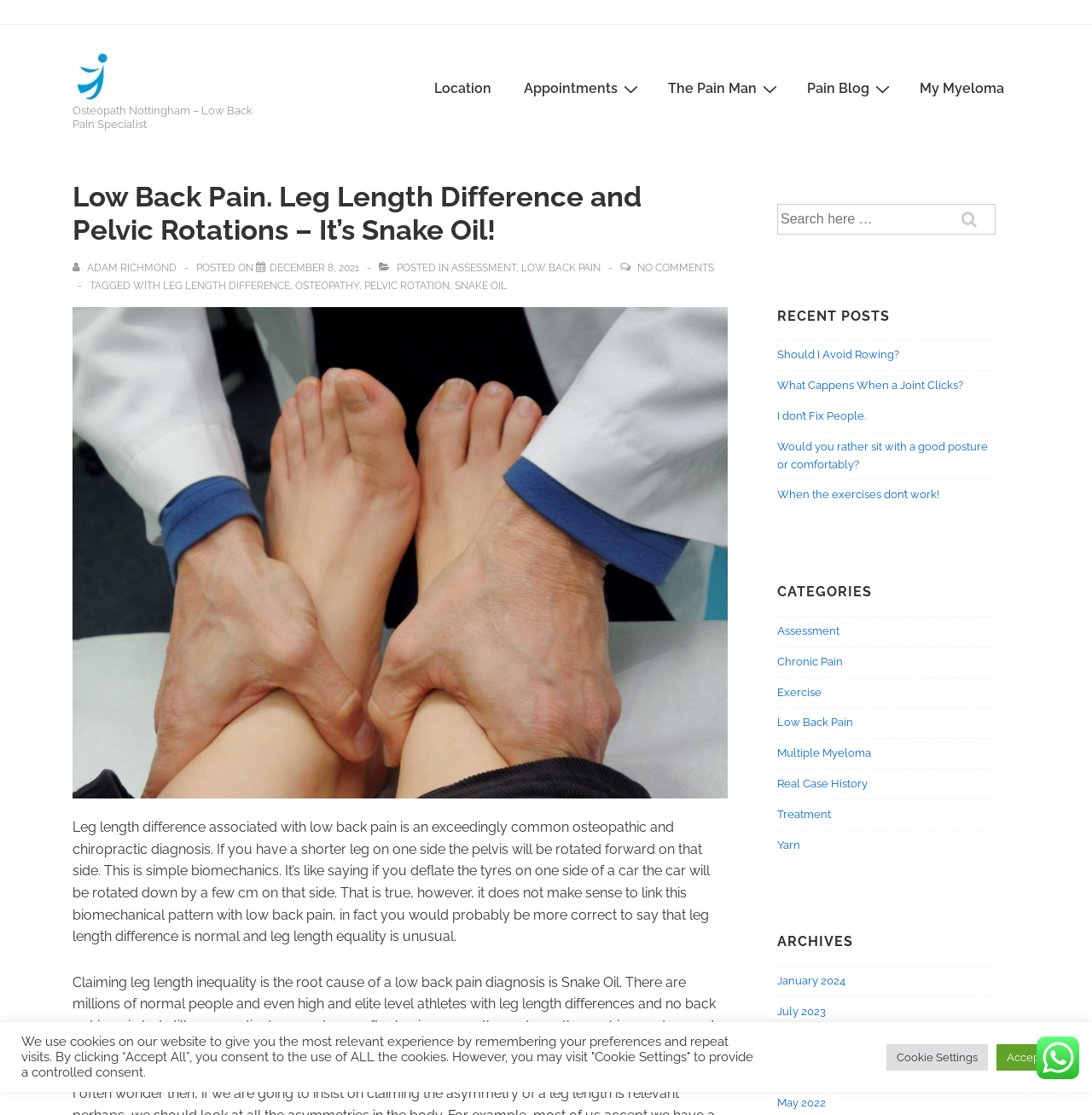Give a short answer to this question using one word or a phrase:
What is the topic of the blog post?

Leg length difference and low back pain